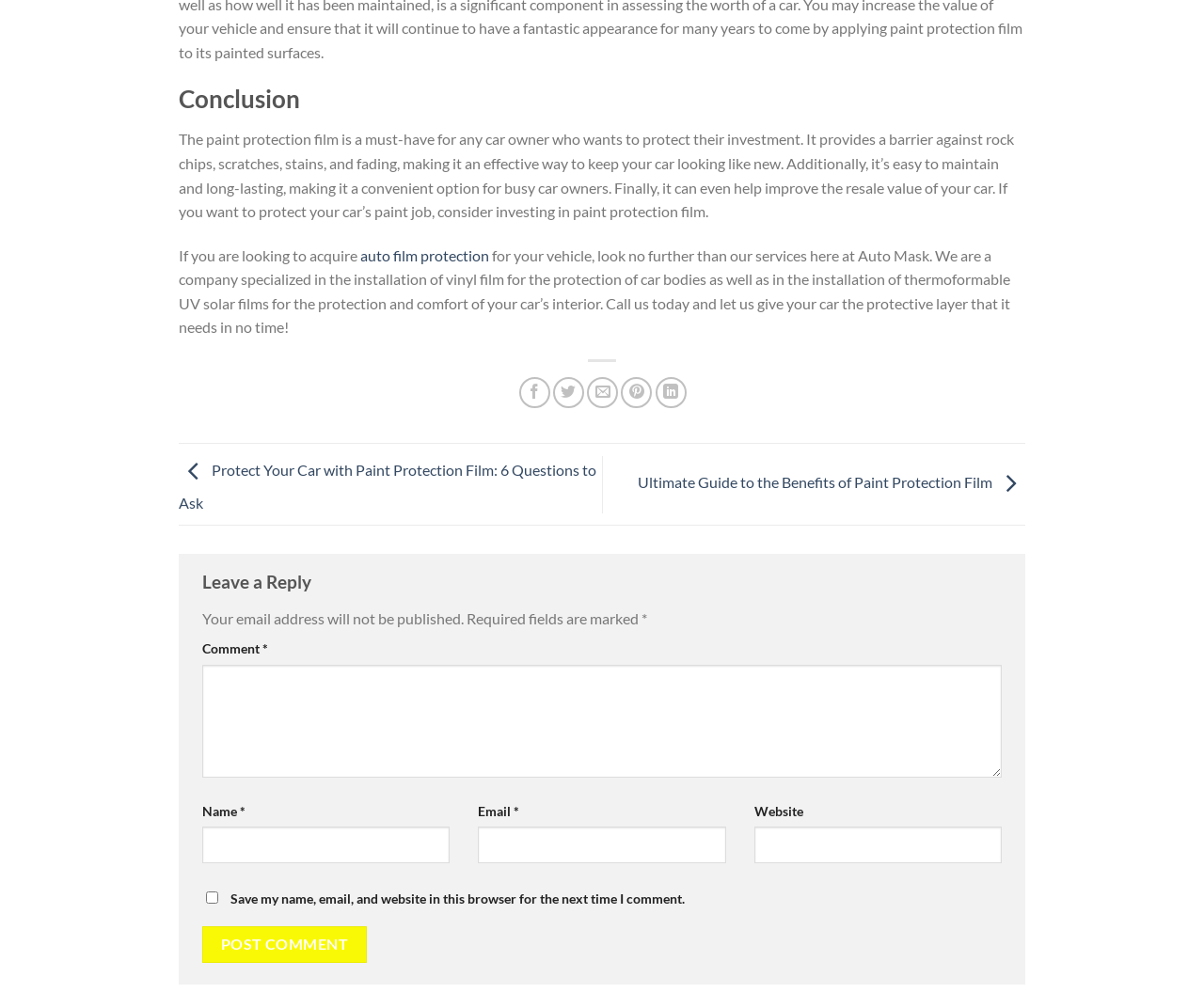Provide the bounding box coordinates for the UI element that is described as: "parent_node: Email * aria-describedby="email-notes" name="email"".

[0.397, 0.833, 0.603, 0.87]